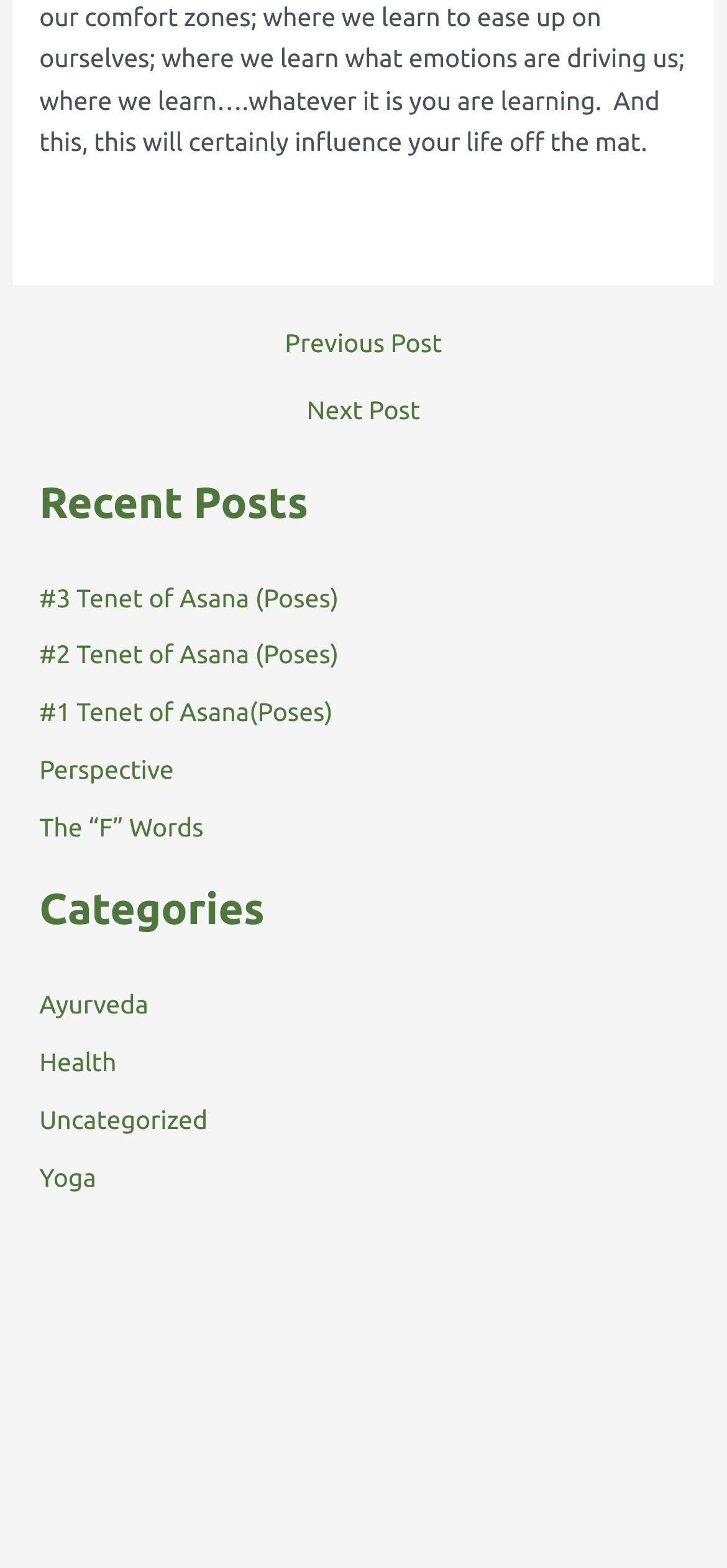Please locate the bounding box coordinates of the region I need to click to follow this instruction: "Explore Categories".

[0.054, 0.603, 0.946, 0.645]